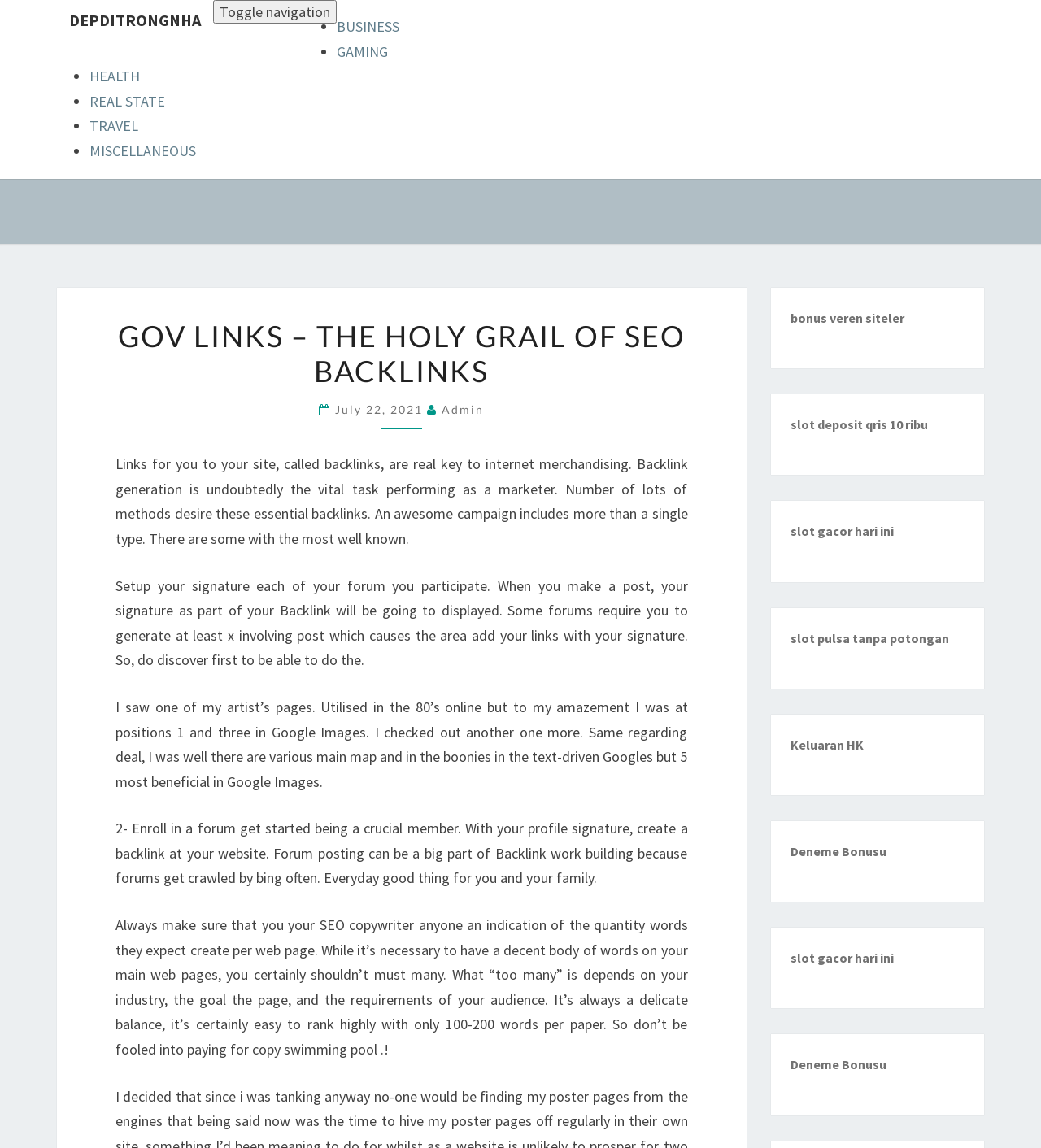Please find the bounding box coordinates for the clickable element needed to perform this instruction: "Explore the 'Deneme Bonusu' link".

[0.759, 0.734, 0.851, 0.749]